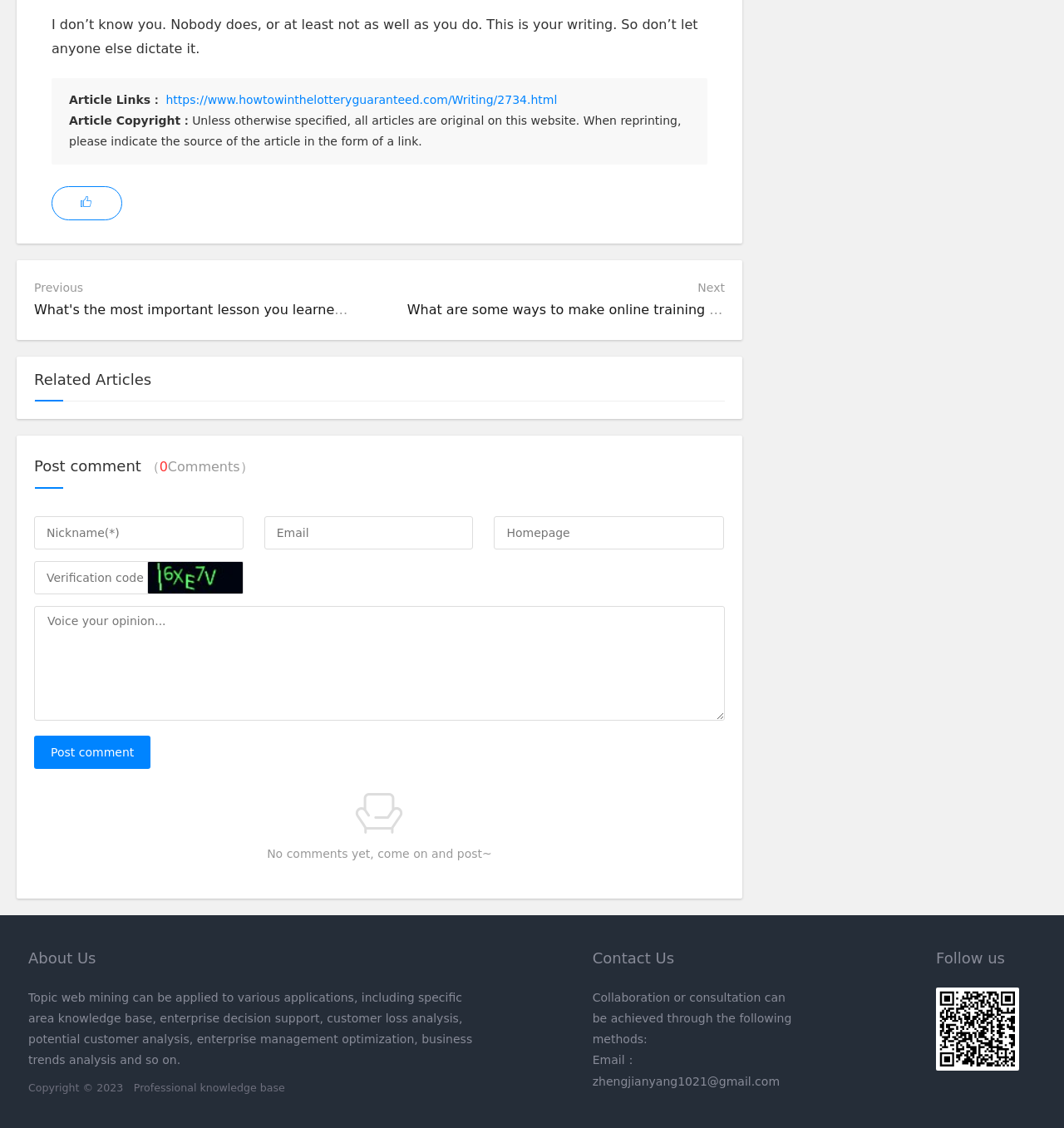Locate the bounding box coordinates of the area you need to click to fulfill this instruction: 'Click the 'Previous' button'. The coordinates must be in the form of four float numbers ranging from 0 to 1: [left, top, right, bottom].

[0.032, 0.249, 0.078, 0.261]